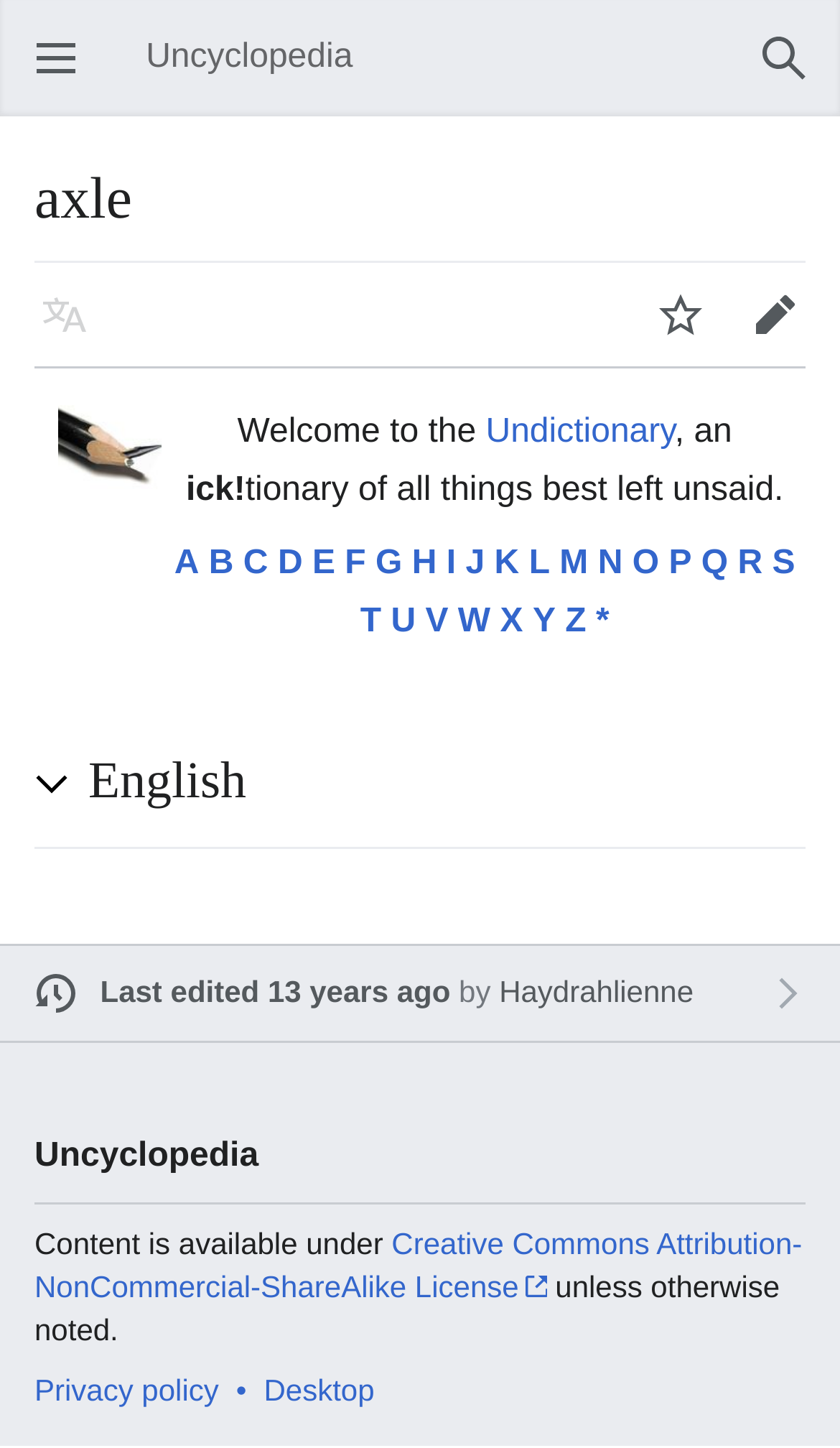Select the bounding box coordinates of the element I need to click to carry out the following instruction: "Edit".

[0.867, 0.185, 0.979, 0.251]